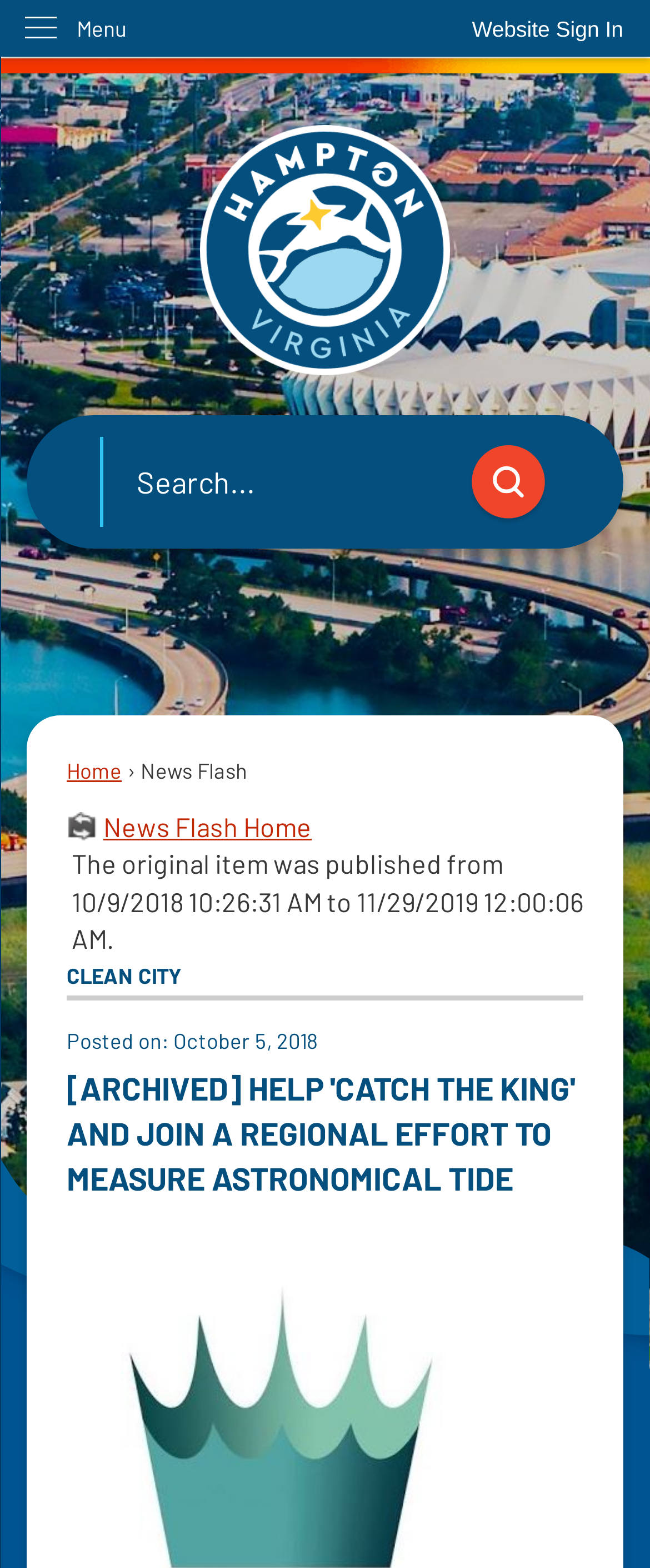Summarize the webpage with a detailed and informative caption.

The webpage appears to be a news article or announcement from the City of Hampton, Virginia. At the top left corner, there is a link to "Skip to Main Content" and a button to "Website Sign In" at the top right corner. Below the sign-in button, there is a menu with a label "Menu" and a vertical orientation.

The main content of the page is divided into two sections. On the left side, there is a link to the "Hampton VA Homepage" with an accompanying image. On the right side, there is a search region with a text box and a search button, which also has an image.

Below the search region, there are several links and text elements. A link to "Home" is located at the top, followed by a static text "News Flash" and a link to "News Flash Home". There is also a static text describing the publication date of the original item.

The main article is headed by a heading "News Flash" and a subheading "CLEAN CITY". The article's title is "[ARCHIVED] HELP 'CATCH THE KING' AND JOIN A REGIONAL EFFORT TO MEASURE ASTRONOMICAL TIDE", and it is posted on October 5, 2018. The article's content is not explicitly described in the accessibility tree, but it appears to be related to a regional effort to measure astronomical tide.